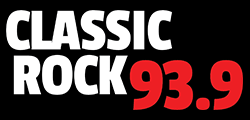What type of music does the radio station focus on?
Based on the image, answer the question with as much detail as possible.

The caption clearly mentions that the radio station, Classic Rock 93.9, is known for its focus on classic rock music, and its logo is designed to appeal to fans of this genre.